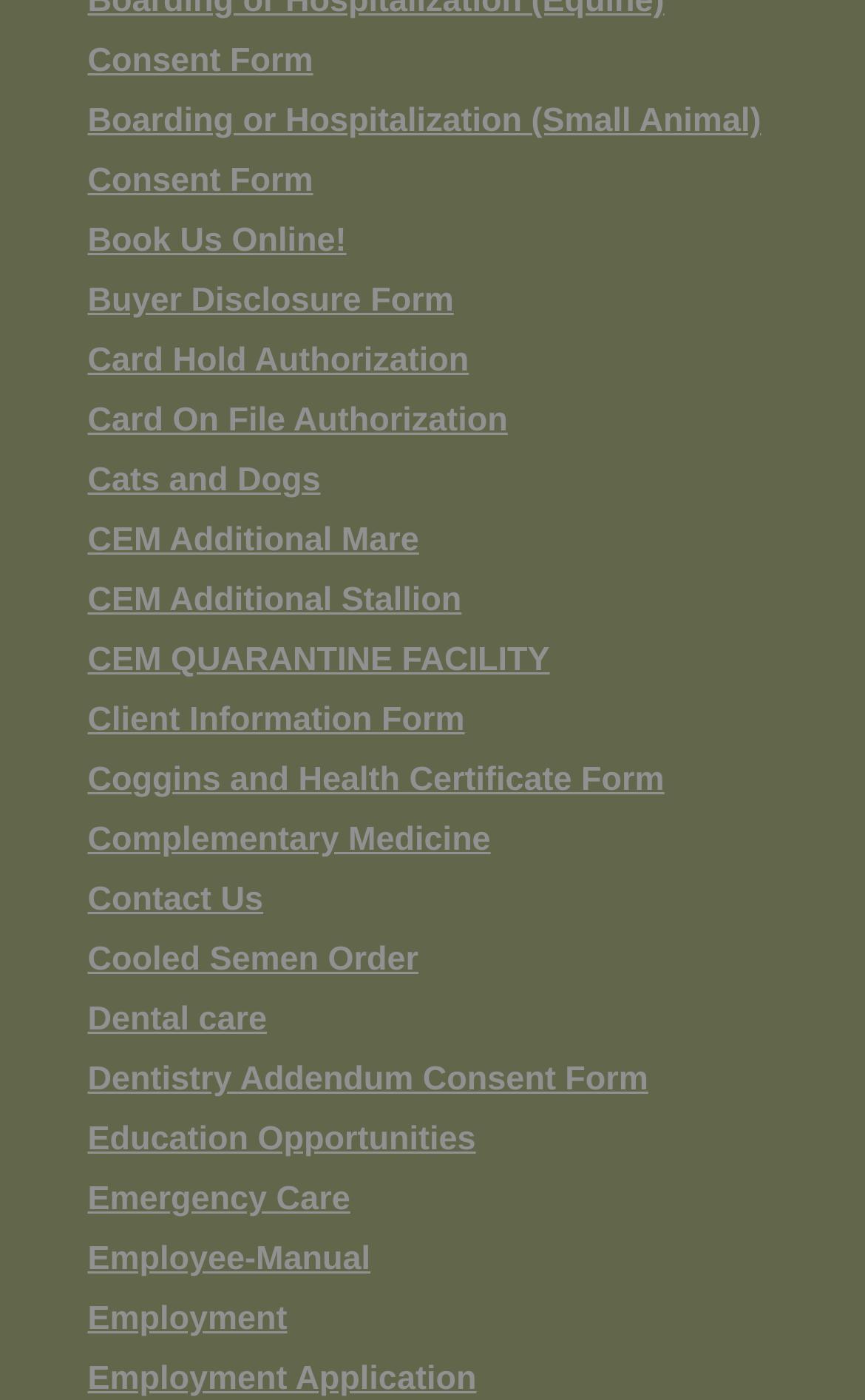Identify the bounding box coordinates of the region I need to click to complete this instruction: "Learn about privacy and data".

None